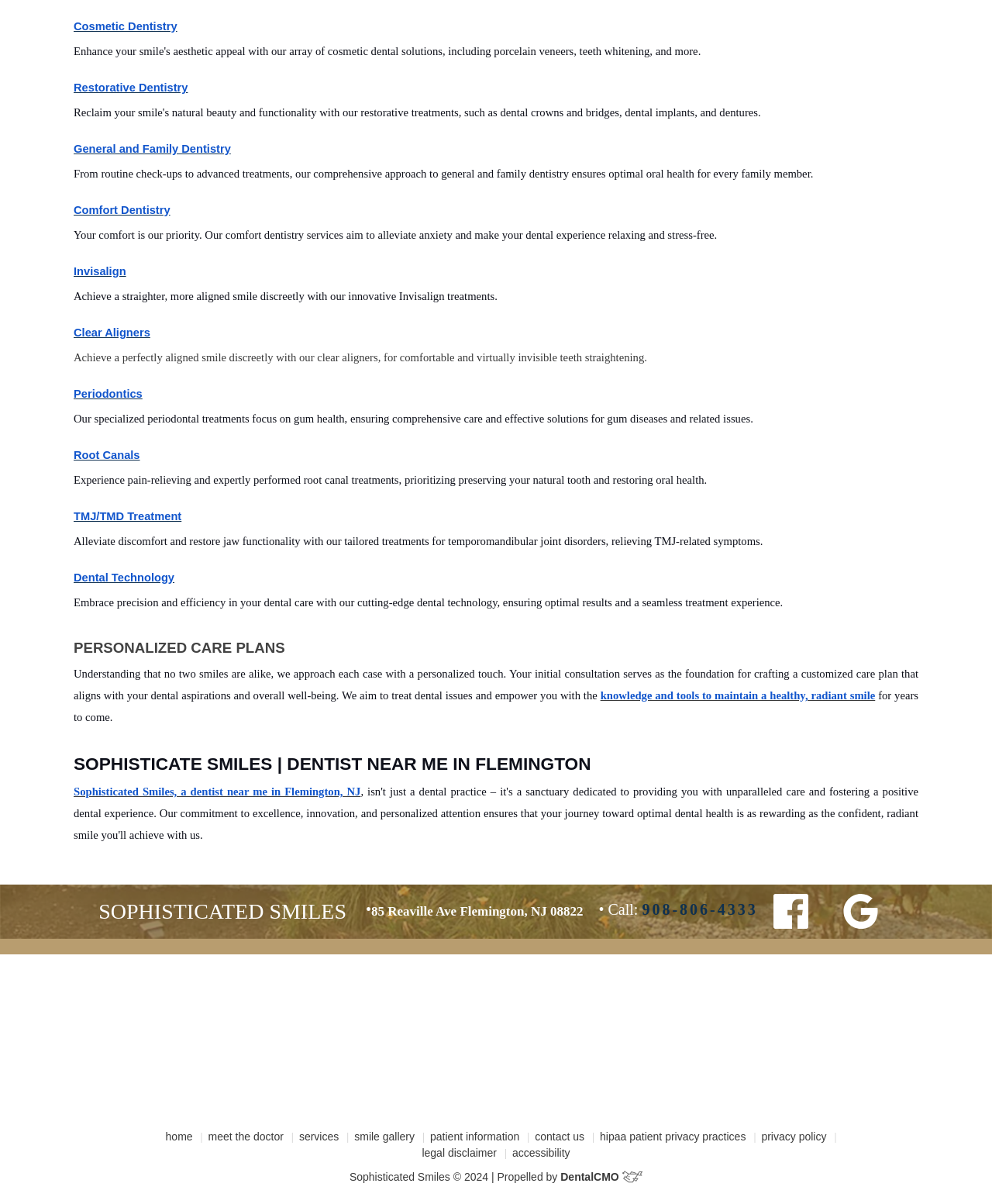What type of services does Sophisticated Smiles offer?
Based on the image, give a one-word or short phrase answer.

Dental services